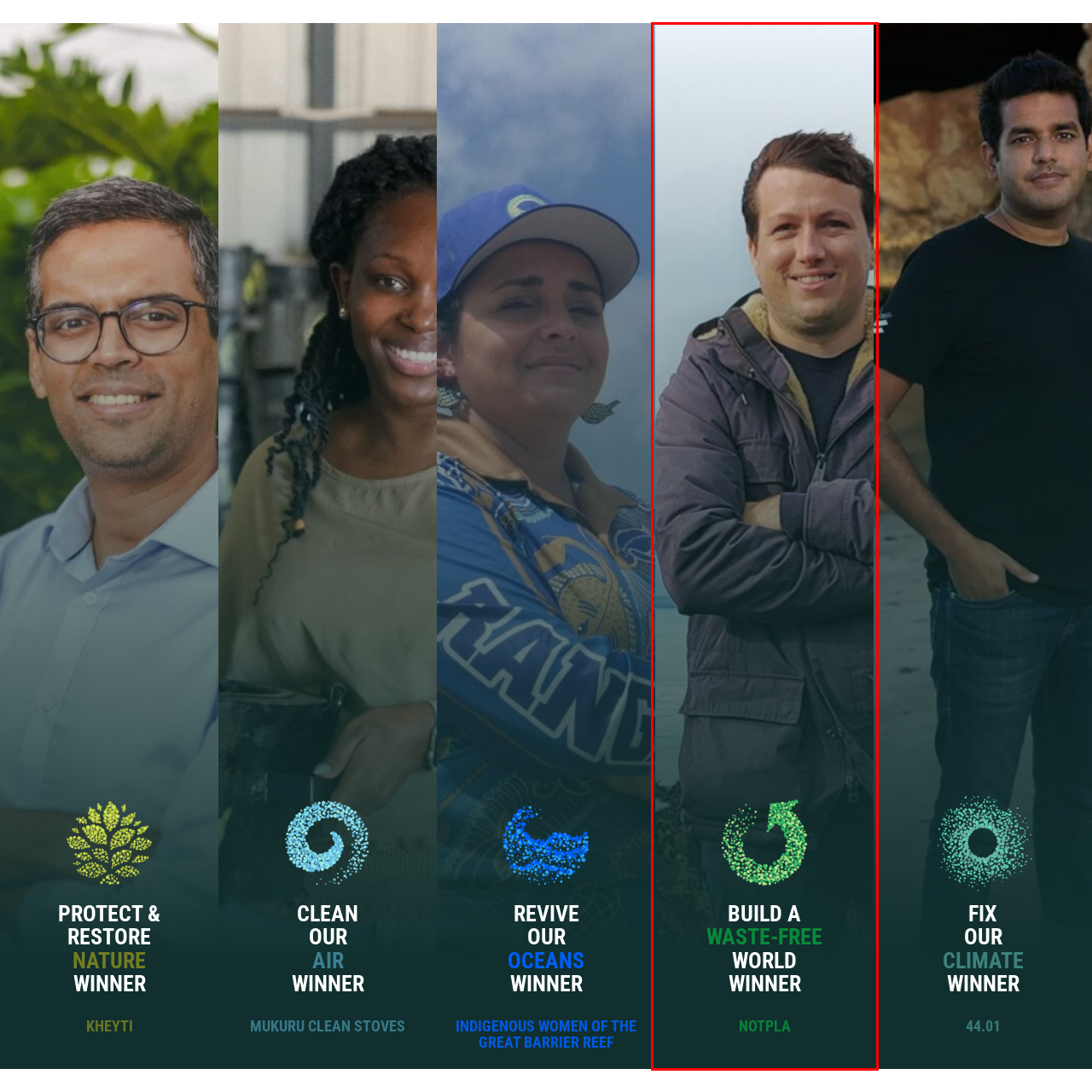Examine the segment of the image contained within the black box and respond comprehensively to the following question, based on the visual content: 
What award did Pierre Paslier win?

The prominently displayed text in the image indicates that Pierre Paslier is a 'BUILD A WASTE-FREE WORLD WINNER', which suggests that he has received an award in this category. This is likely a recognition of his efforts in promoting sustainable practices and reducing waste.